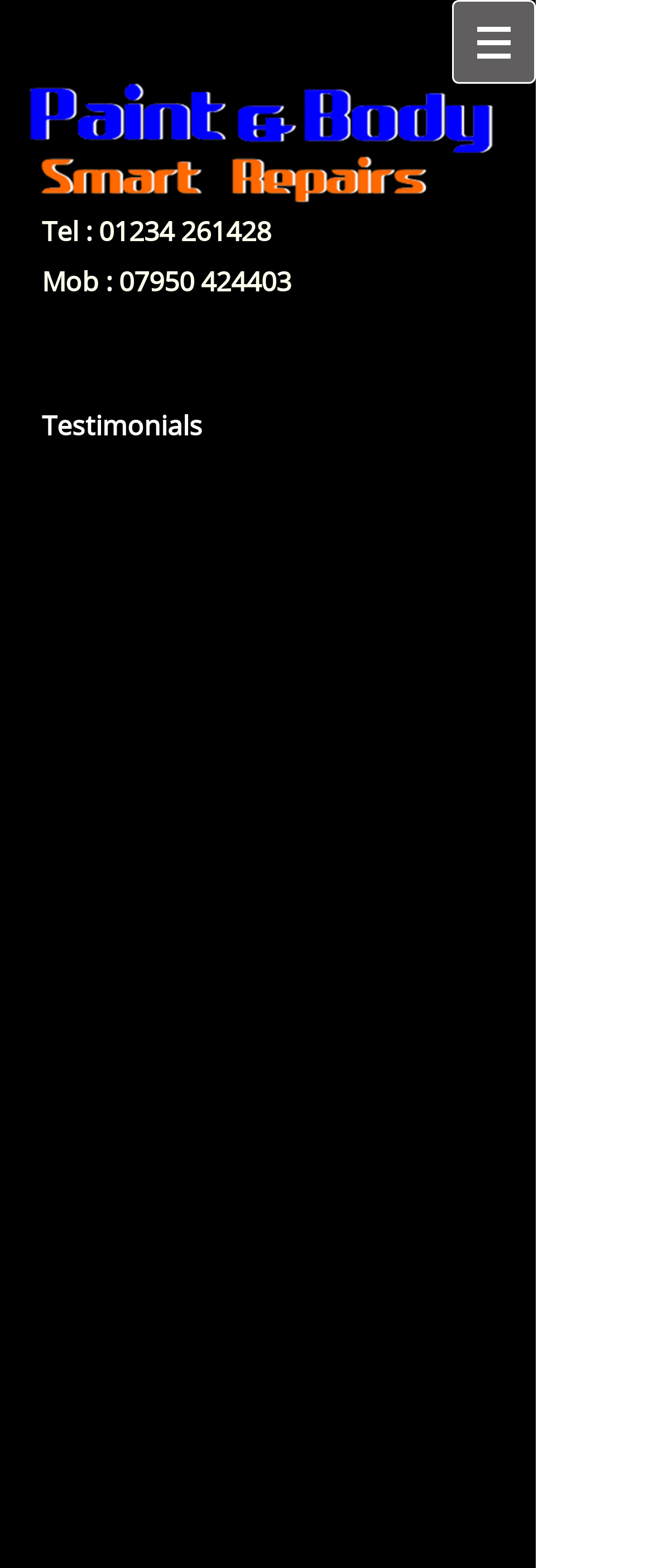Reply to the question with a single word or phrase:
What is the first customer's name?

Michael